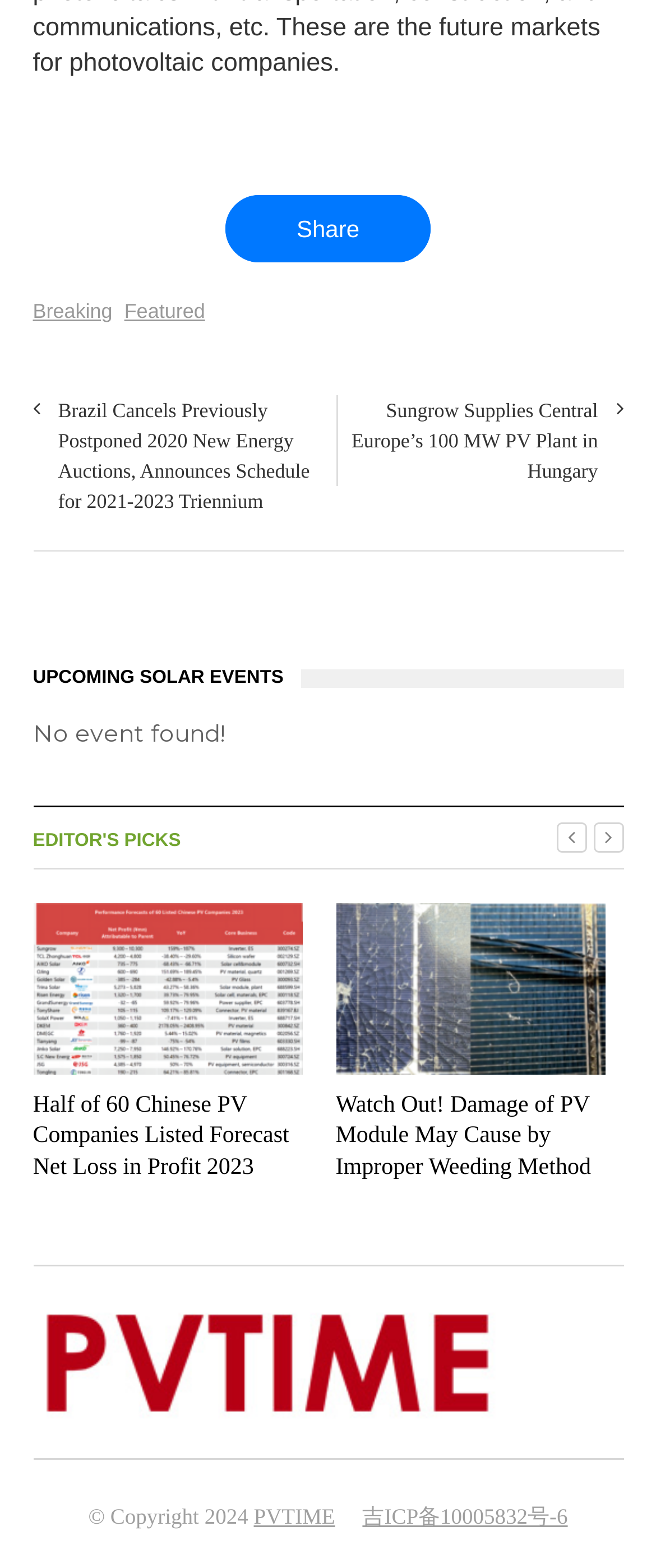Please indicate the bounding box coordinates of the element's region to be clicked to achieve the instruction: "Read the article 'Half of 60 Chinese PV Companies Listed Forecast Net Loss in Profit 2023'". Provide the coordinates as four float numbers between 0 and 1, i.e., [left, top, right, bottom].

[0.05, 0.576, 0.46, 0.755]